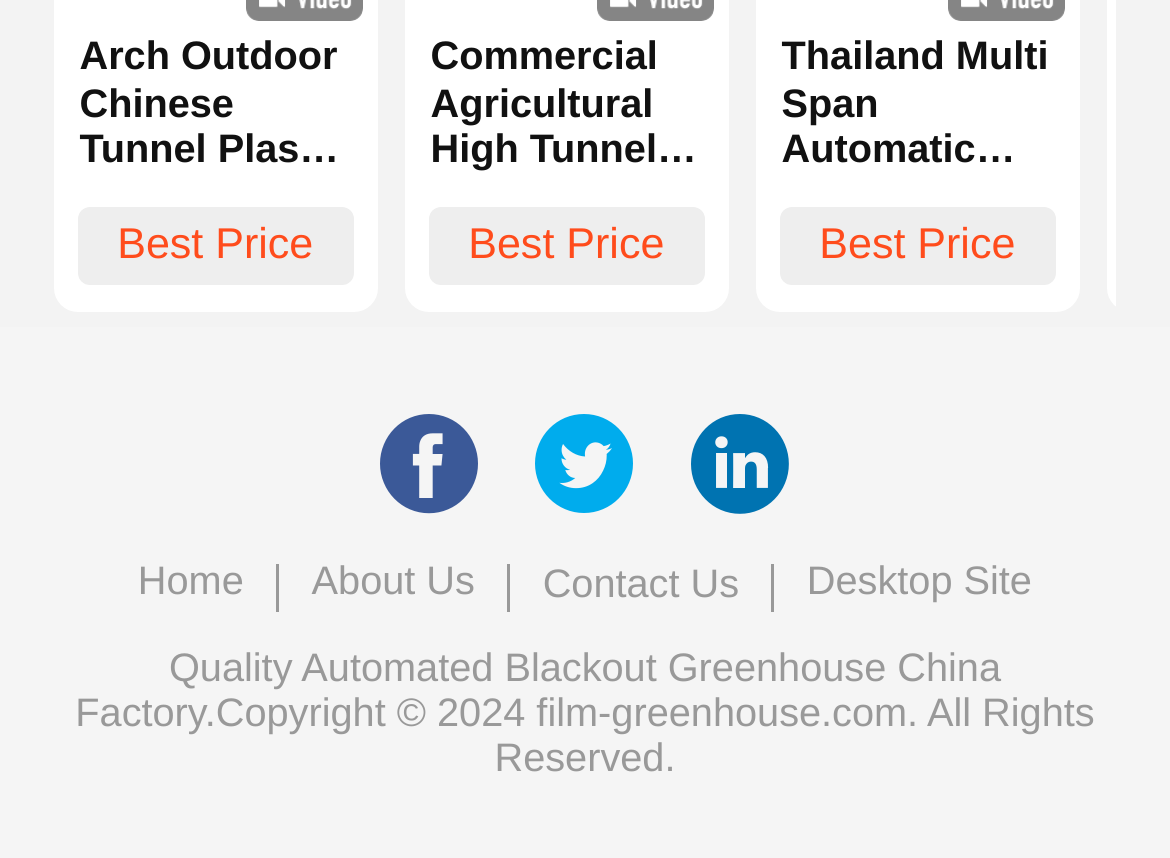Determine the bounding box coordinates for the region that must be clicked to execute the following instruction: "Get Best Price".

[0.067, 0.241, 0.301, 0.333]